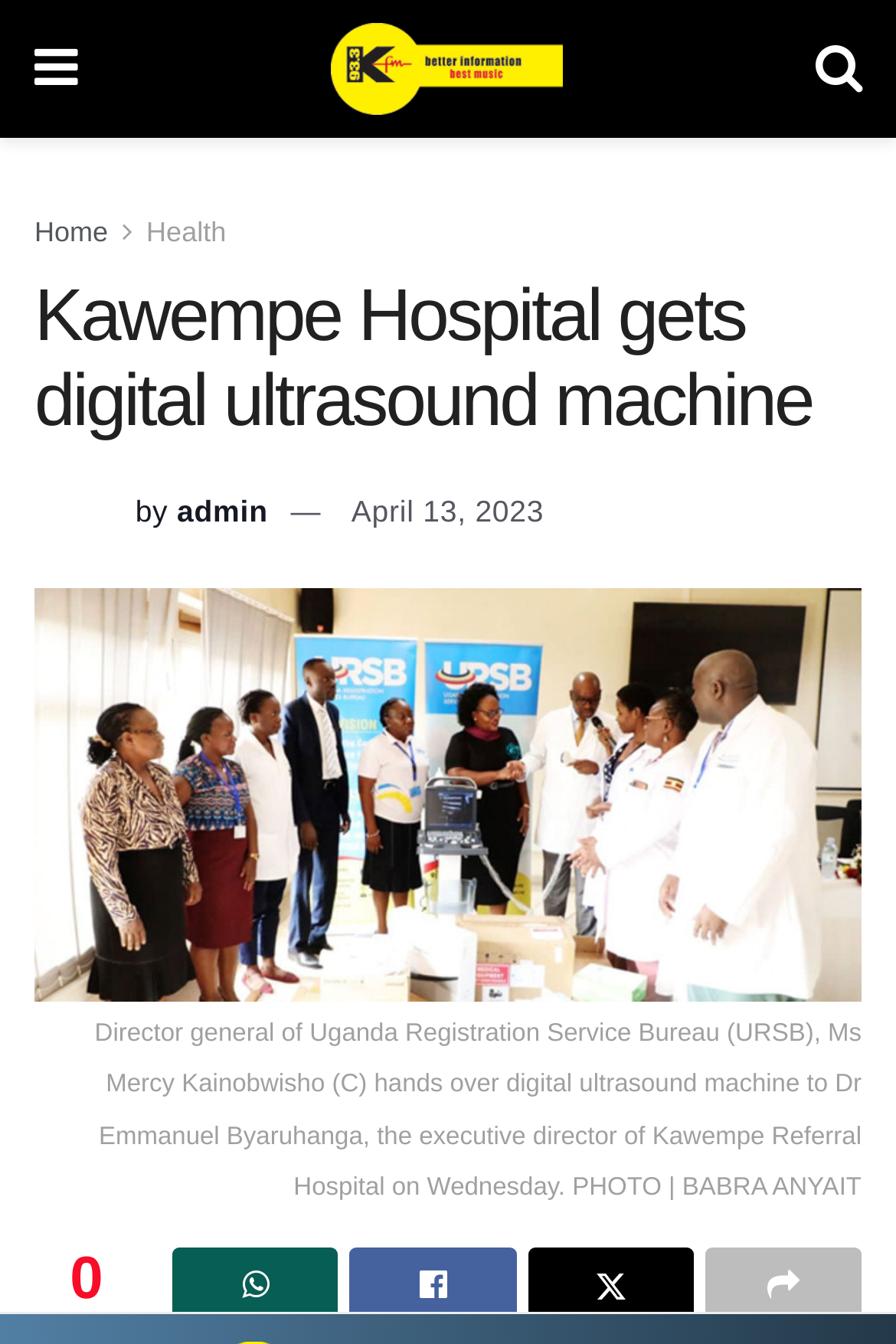How many social media sharing links are there?
Kindly give a detailed and elaborate answer to the question.

I found the answer by counting the link elements with icons at the bottom of the page, which are Facebook, Twitter, LinkedIn, and another unknown platform.